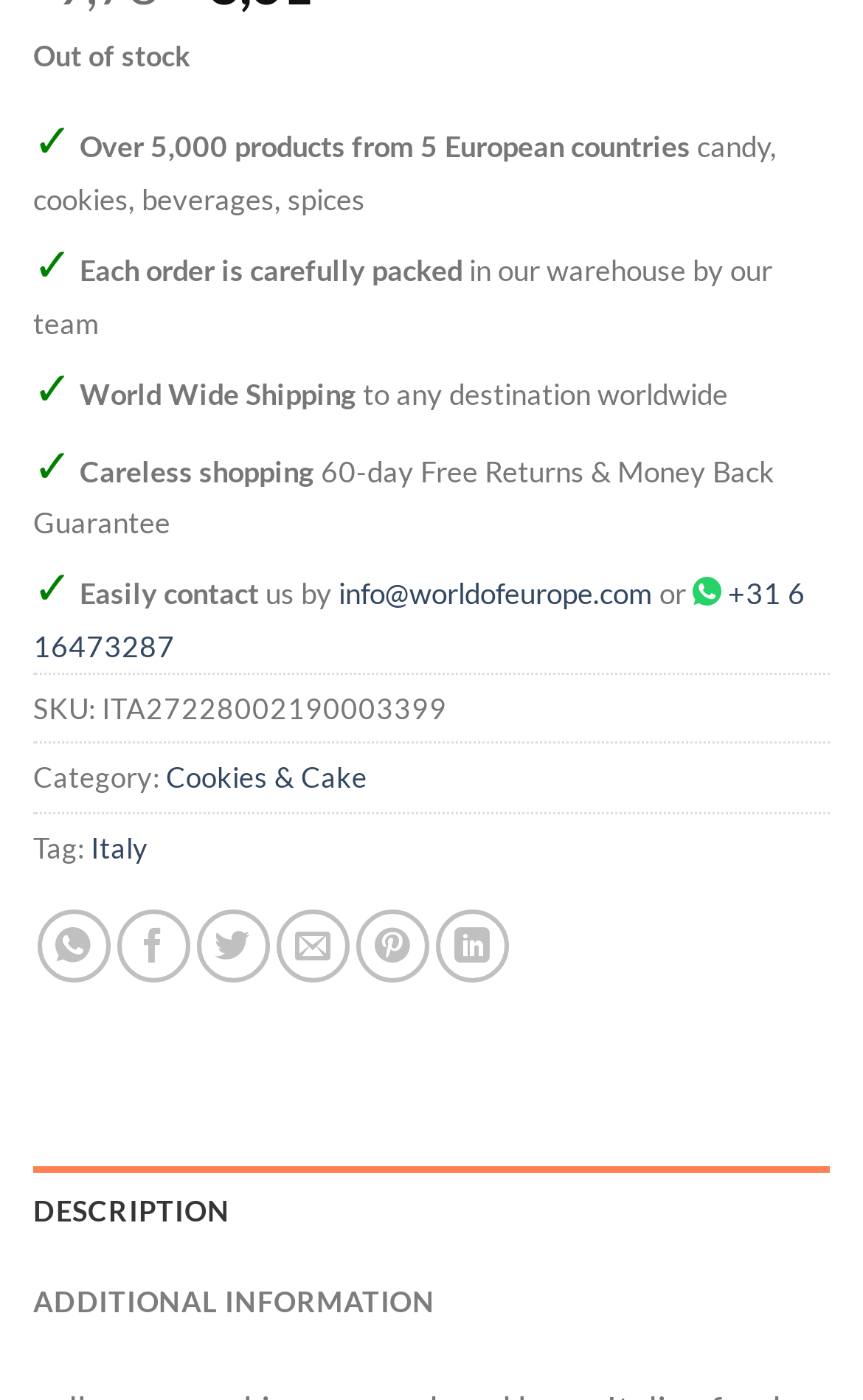Based on the element description, predict the bounding box coordinates (top-left x, top-left y, bottom-right x, bottom-right y) for the UI element in the screenshot: Privacy policy

None